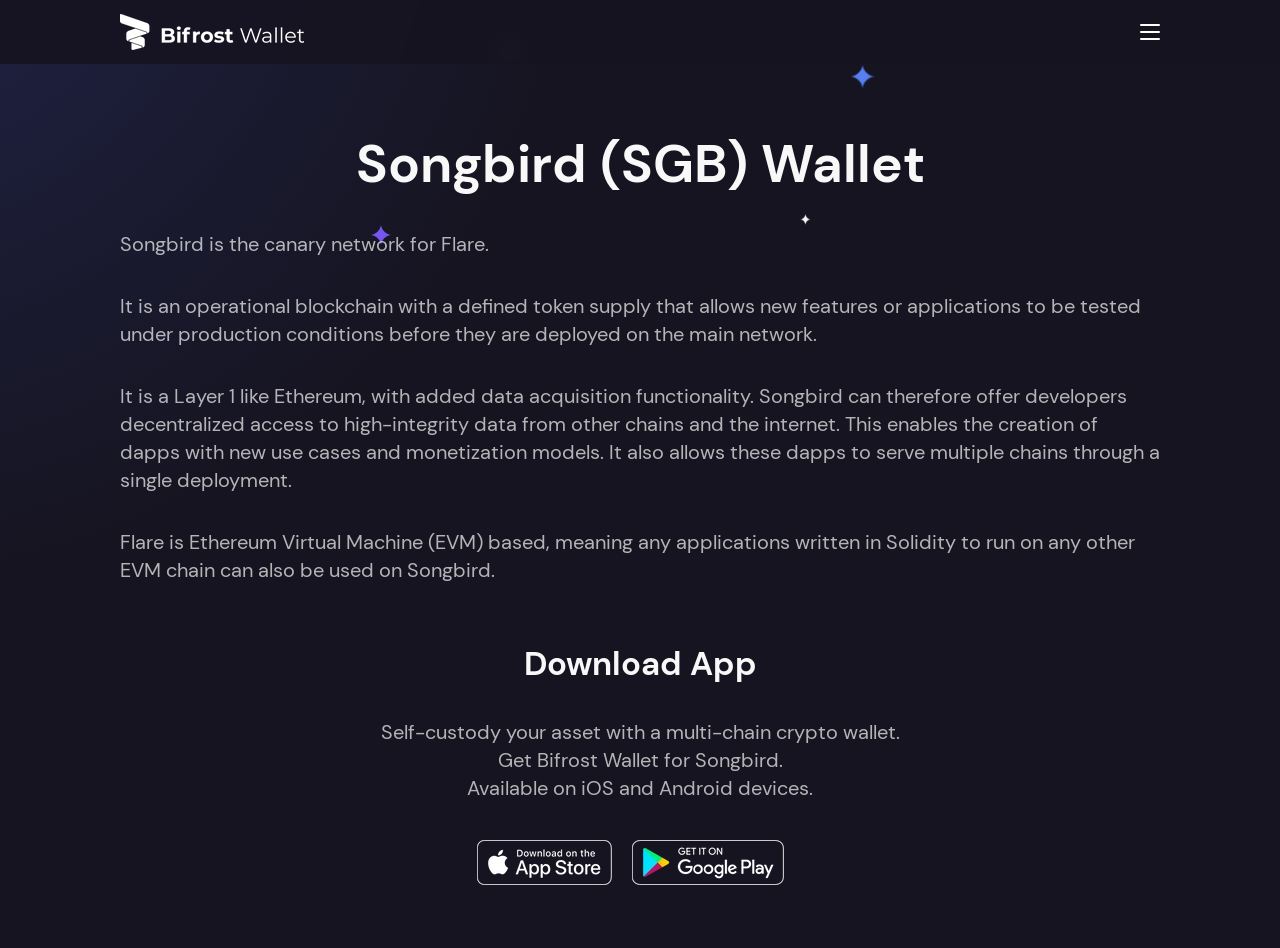By analyzing the image, answer the following question with a detailed response: What is the purpose of Songbird?

According to the webpage, Songbird is a Layer 1 blockchain like Ethereum, with added data acquisition functionality, allowing developers to test new features or applications under production conditions before deploying them on the main network.